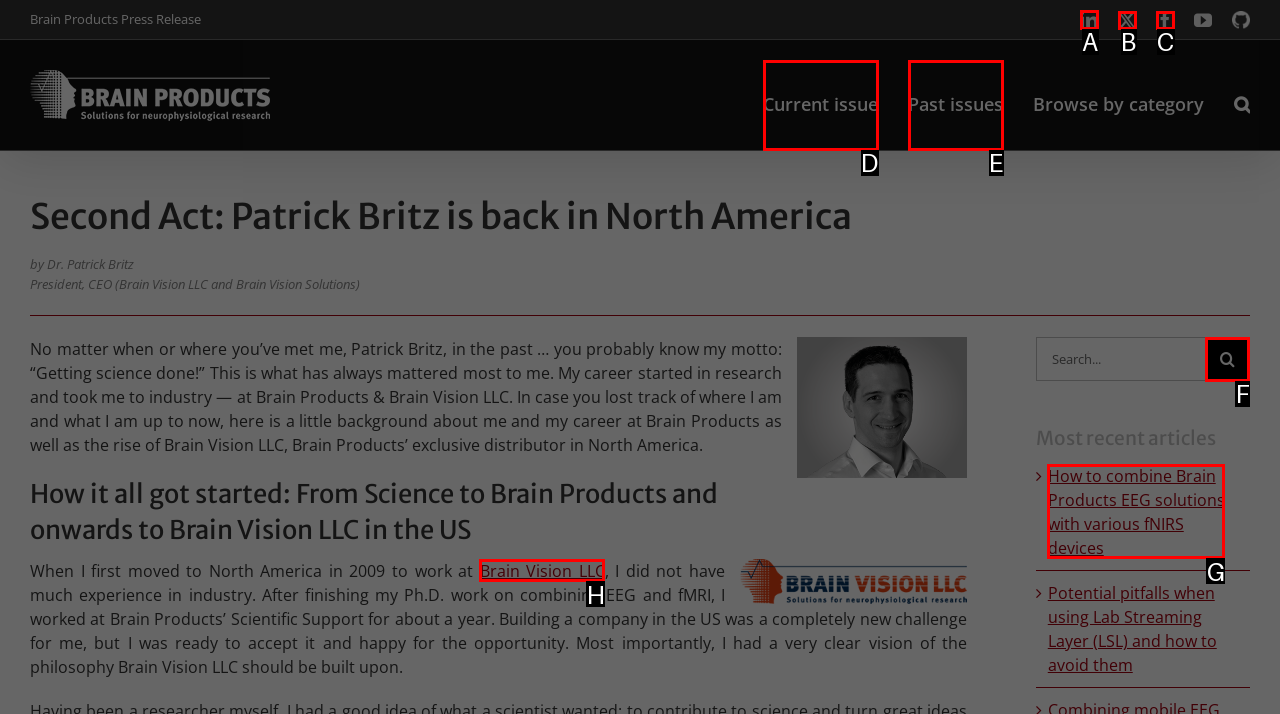For the instruction: Click the LinkedIn icon, determine the appropriate UI element to click from the given options. Respond with the letter corresponding to the correct choice.

A